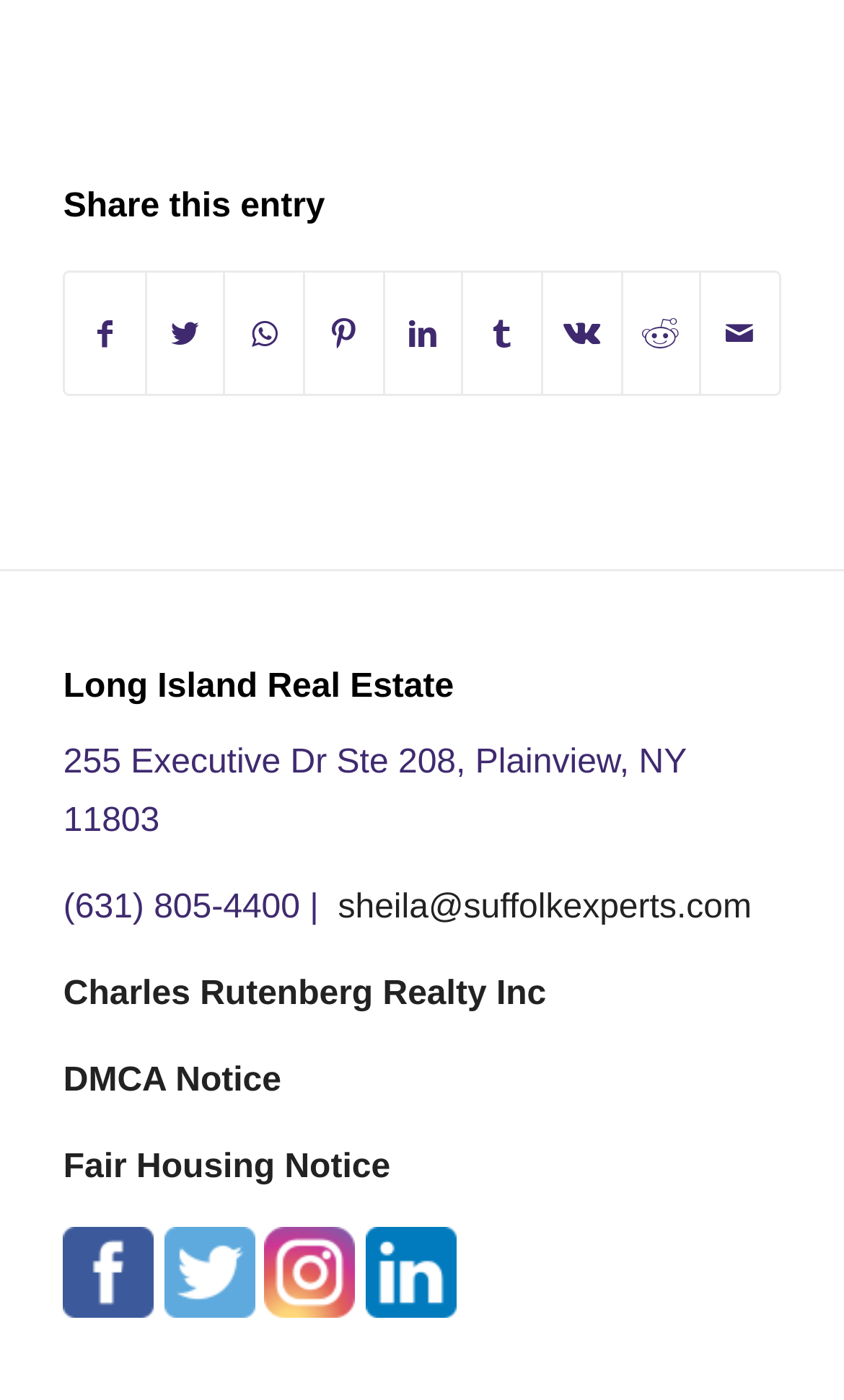Please identify the bounding box coordinates of the element I should click to complete this instruction: 'Check Fair Housing Notice'. The coordinates should be given as four float numbers between 0 and 1, like this: [left, top, right, bottom].

[0.075, 0.82, 0.462, 0.846]